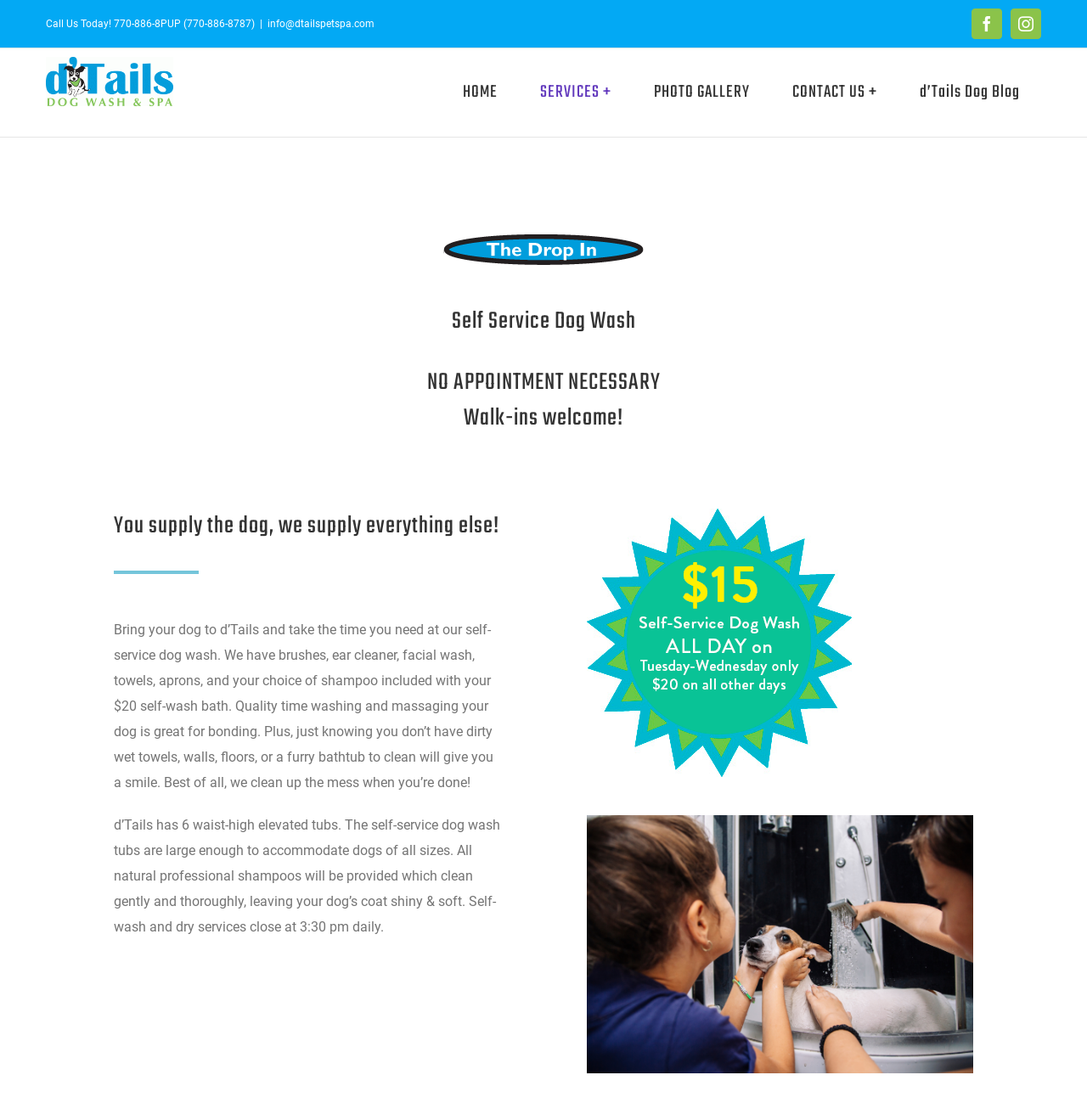Answer with a single word or phrase: 
What is the cost of a self-wash bath?

$20